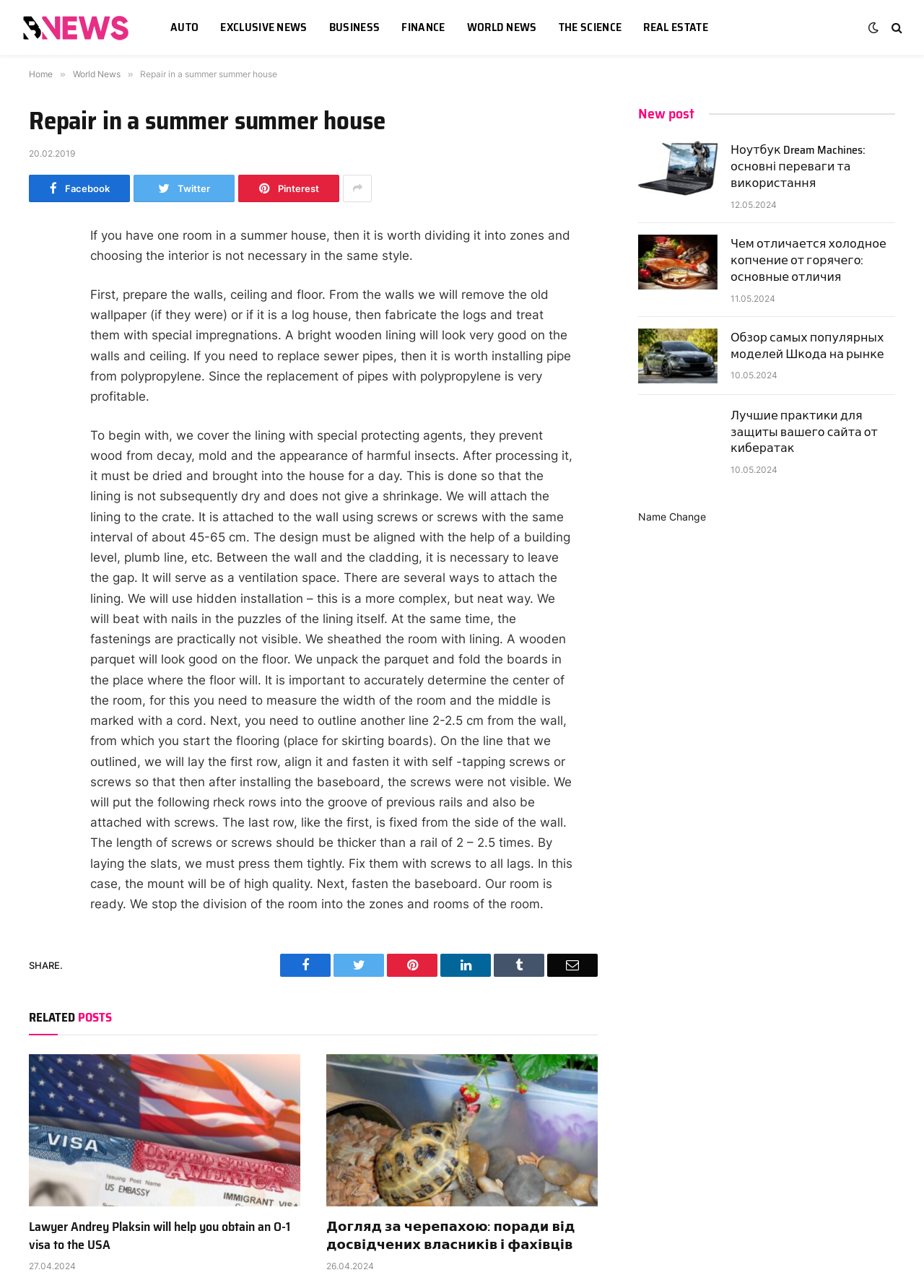What is the purpose of leaving a gap between the wall and the cladding? Analyze the screenshot and reply with just one word or a short phrase.

Ventilation space